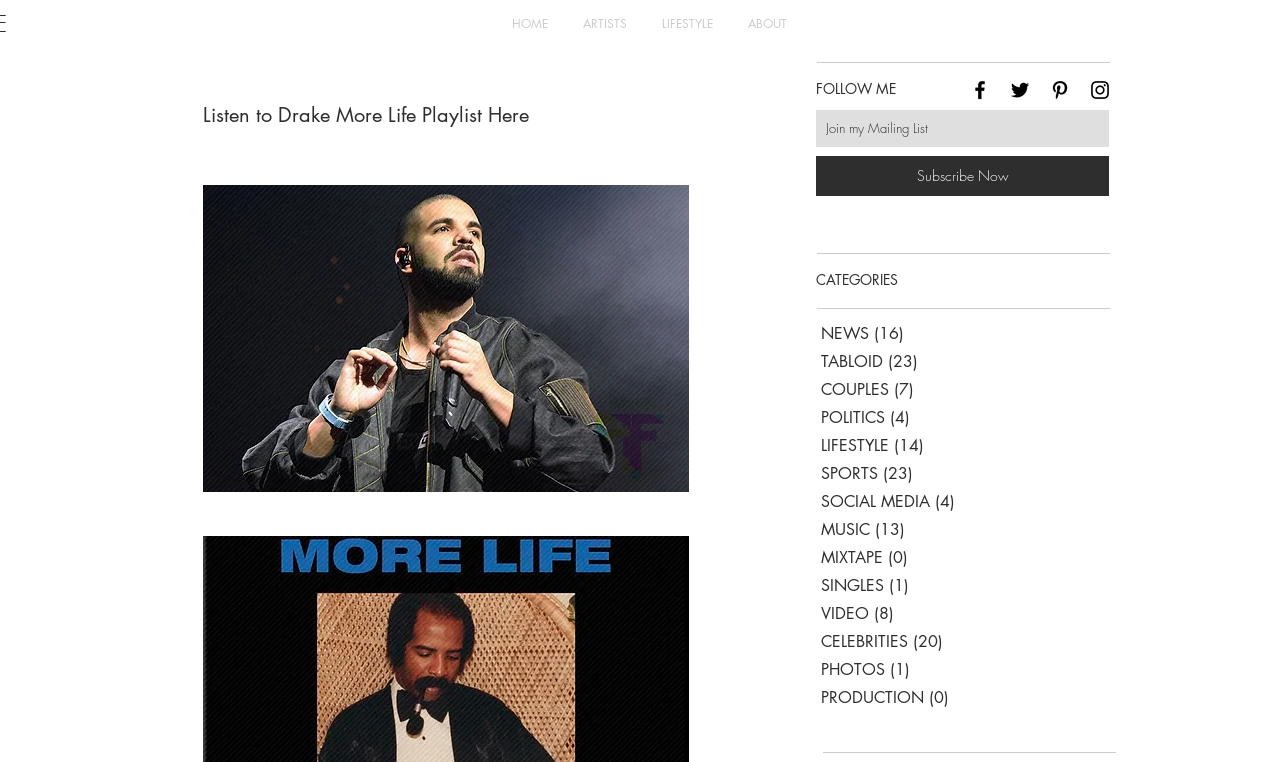Analyze the image and deliver a detailed answer to the question: What is the purpose of the textbox?

The textbox is labeled 'Join my Mailing List' and has a required field indicator, suggesting that it is used to collect email addresses for subscription to a mailing list, which is further supported by the presence of a 'Subscribe Now' button.